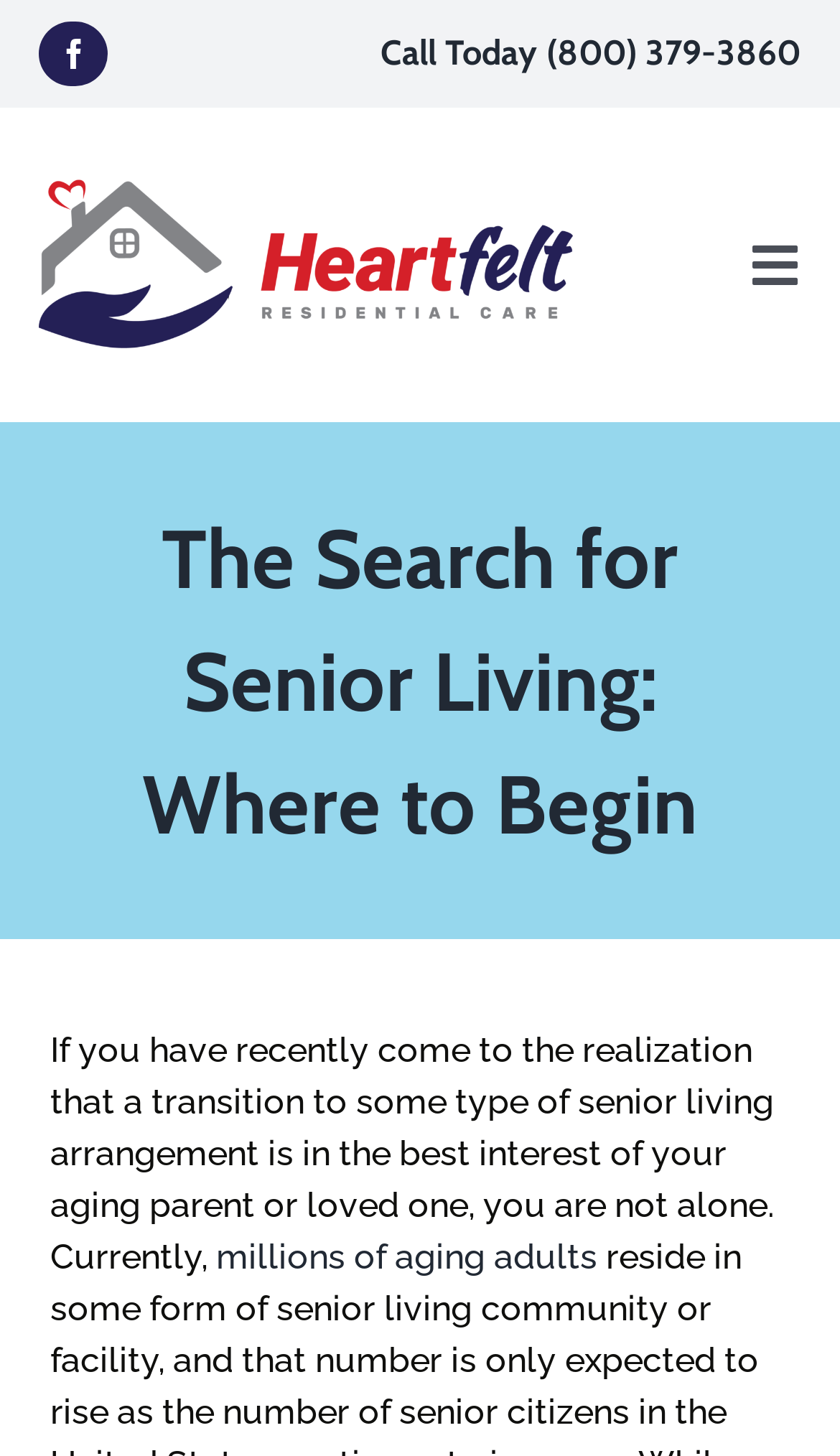Determine the bounding box coordinates of the UI element described by: "Education".

[0.0, 0.51, 1.0, 0.607]